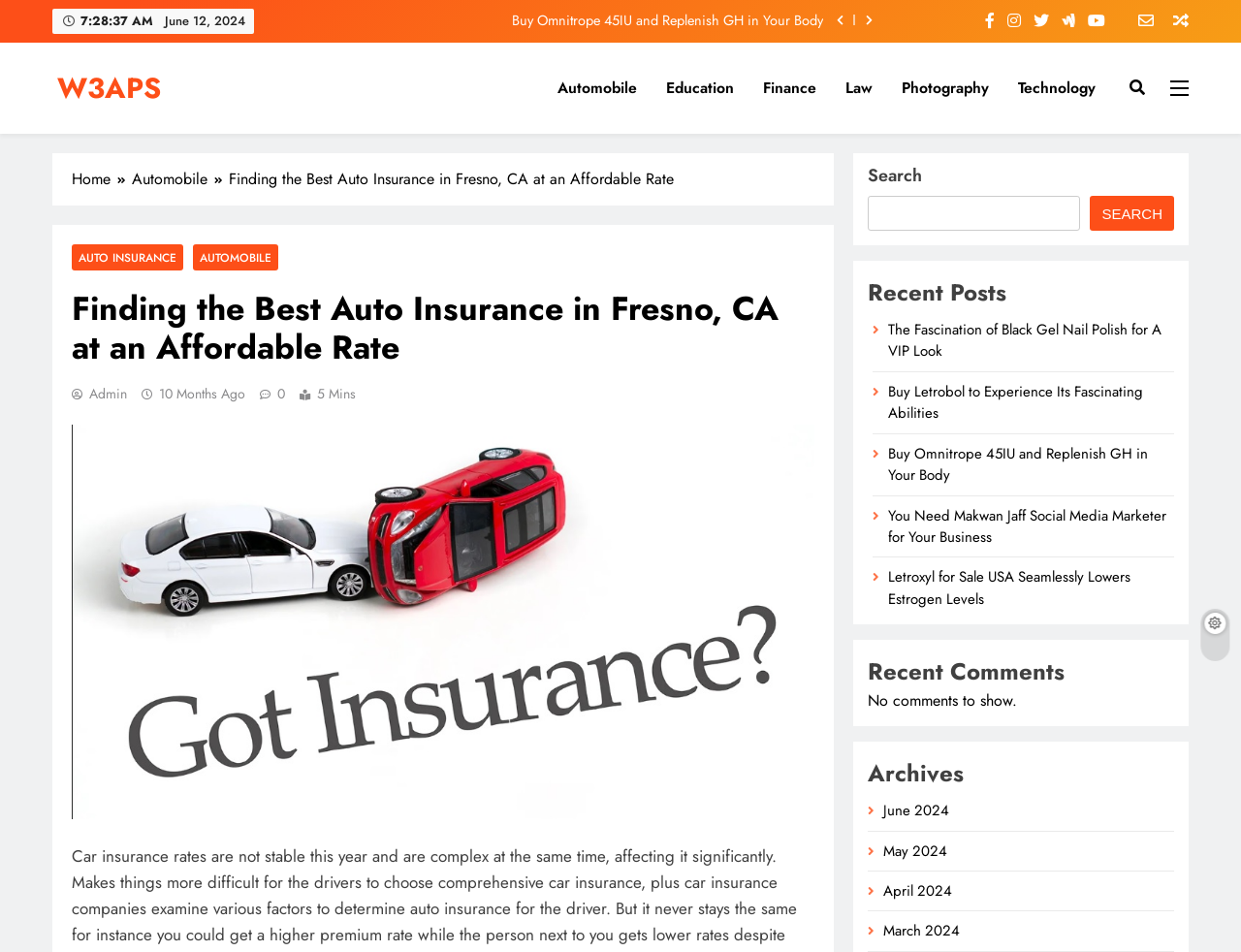Given the webpage screenshot, identify the bounding box of the UI element that matches this description: "parent_node: SEARCH name="s"".

[0.7, 0.206, 0.871, 0.242]